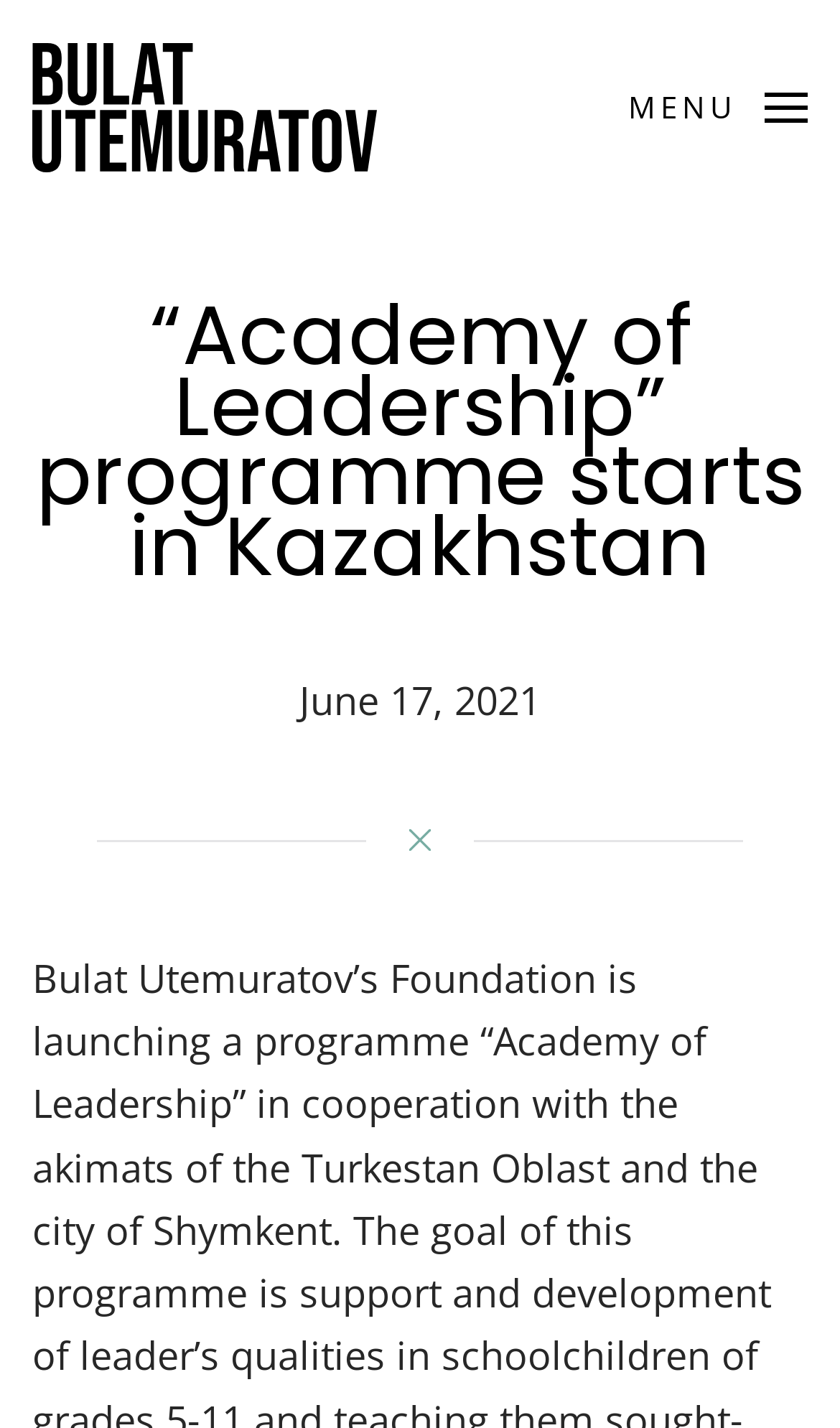Write an extensive caption that covers every aspect of the webpage.

The webpage is about the launch of the "Academy of Leadership" program in Kazakhstan, a collaboration between Bulat Utemuratov's Foundation and the akimats. 

At the top left corner, there is a link to go "Back to home" accompanied by an image of Bulat Utemuratov. 

To the right of this, there is a link to "Open Menu" which is currently not expanded. This menu link has a label "MENU" and an icon next to it. 

Below these top navigation elements, the main heading "“Academy of Leadership” programme starts in Kazakhstan" is prominently displayed, spanning almost the entire width of the page. 

Underneath the heading, there is a date "June 17, 2021" positioned roughly in the middle of the page.